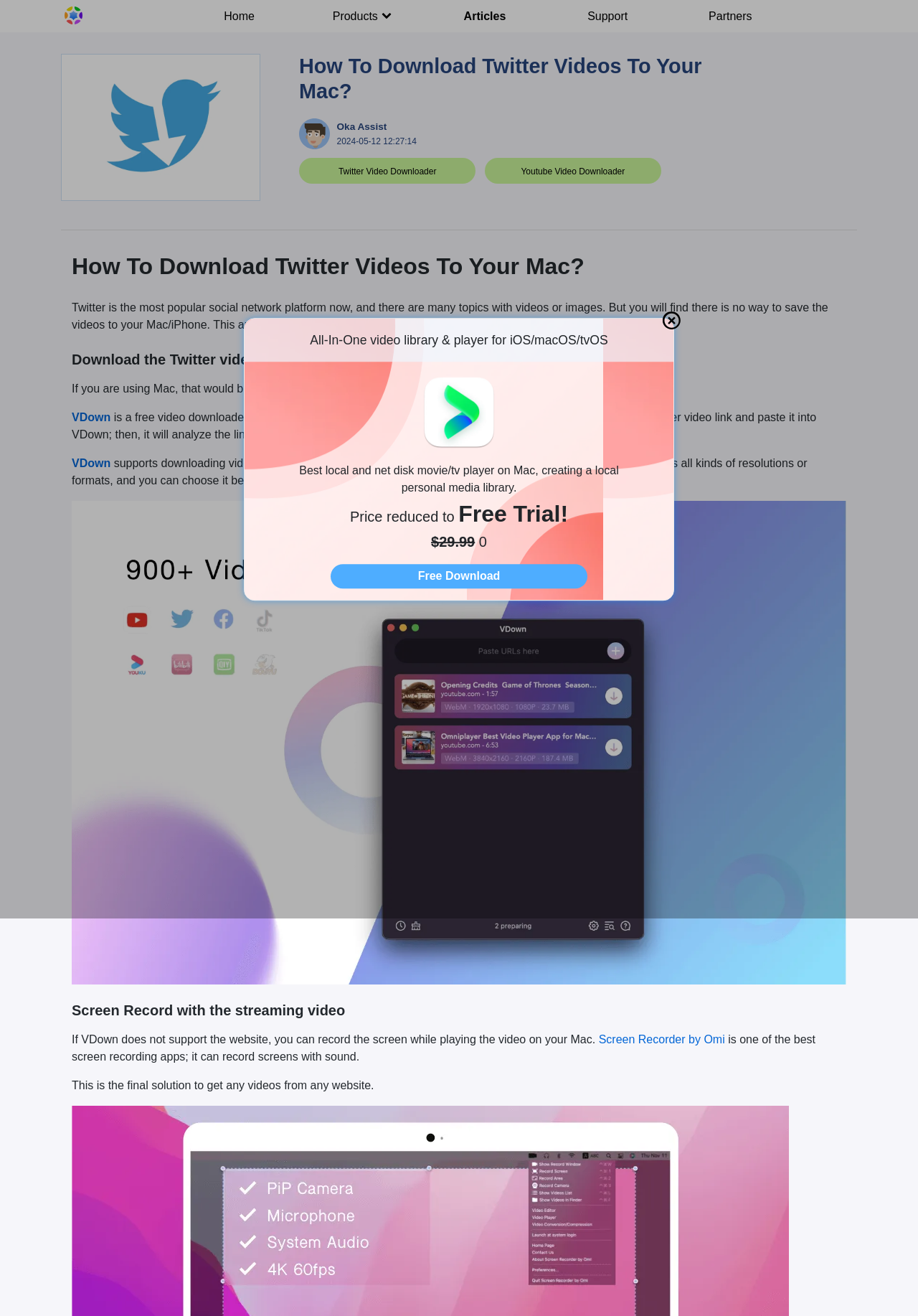Specify the bounding box coordinates of the area to click in order to execute this command: 'Click the 'Twitter Video Downloader' link'. The coordinates should consist of four float numbers ranging from 0 to 1, and should be formatted as [left, top, right, bottom].

[0.369, 0.127, 0.475, 0.134]